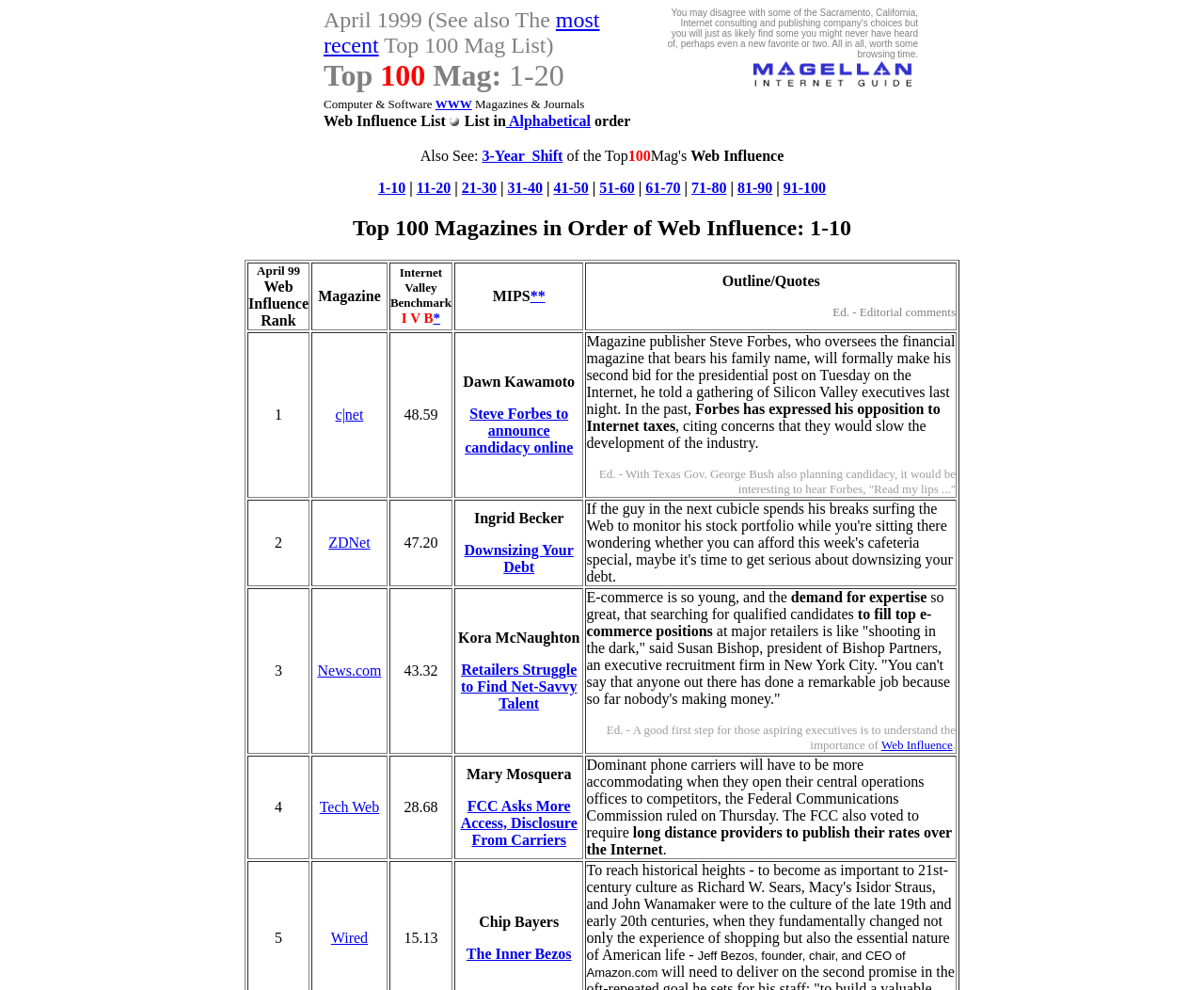Determine the bounding box coordinates of the region I should click to achieve the following instruction: "Browse the Web Influence List in Alphabetical order". Ensure the bounding box coordinates are four float numbers between 0 and 1, i.e., [left, top, right, bottom].

[0.42, 0.114, 0.491, 0.13]